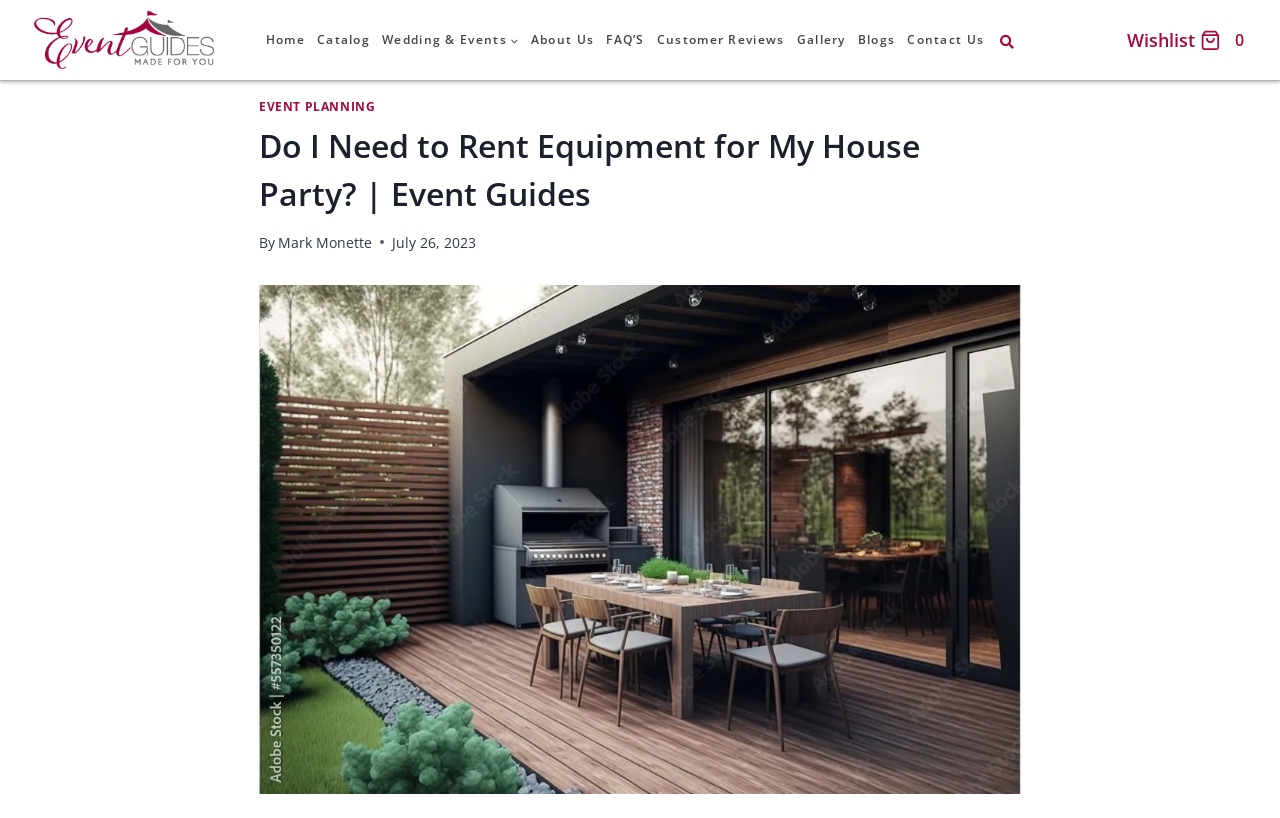Please identify the bounding box coordinates of the area that needs to be clicked to fulfill the following instruction: "Go to Home page."

[0.203, 0.0, 0.243, 0.098]